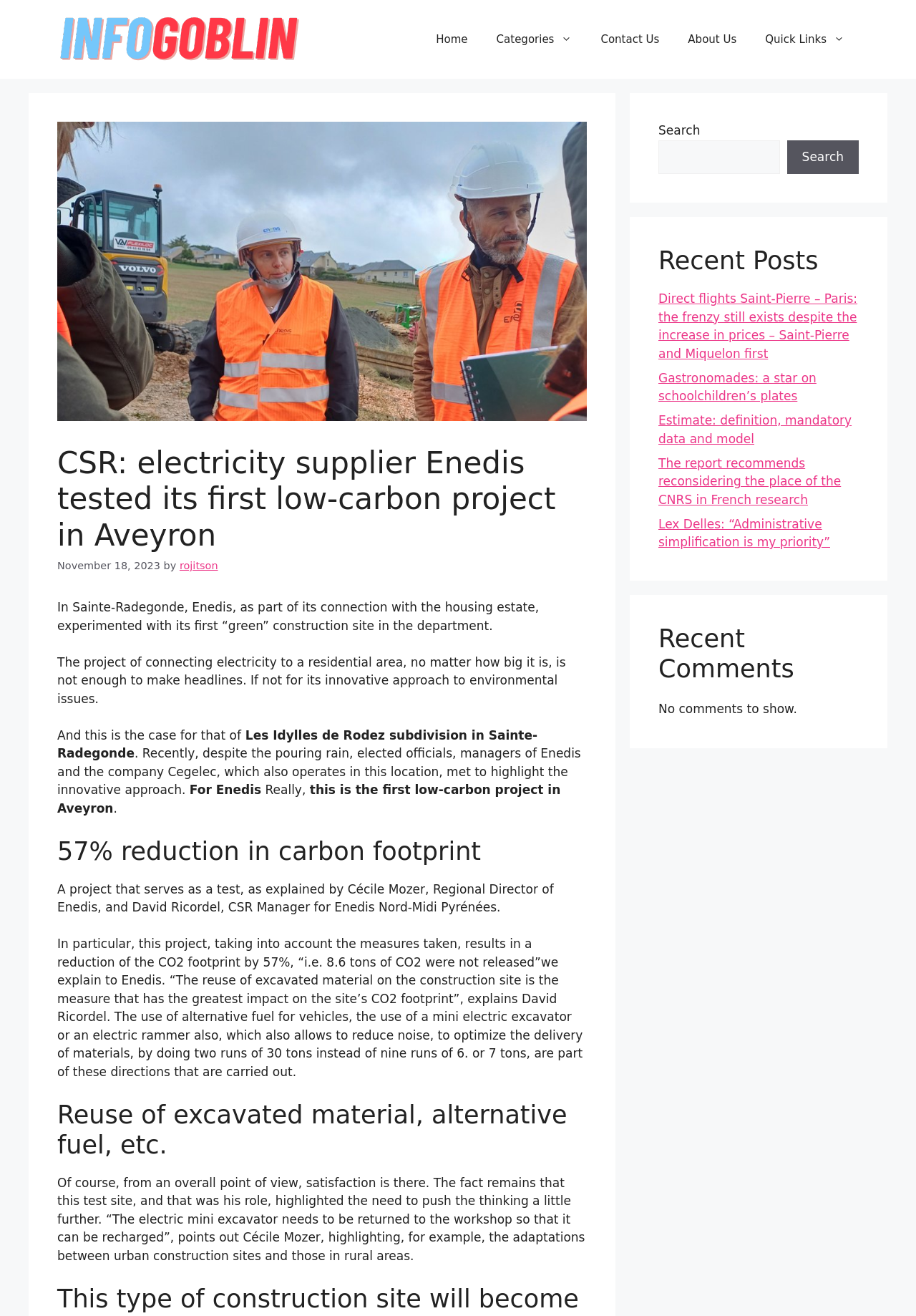Could you locate the bounding box coordinates for the section that should be clicked to accomplish this task: "Read the 'Recent Posts'".

[0.719, 0.187, 0.938, 0.209]